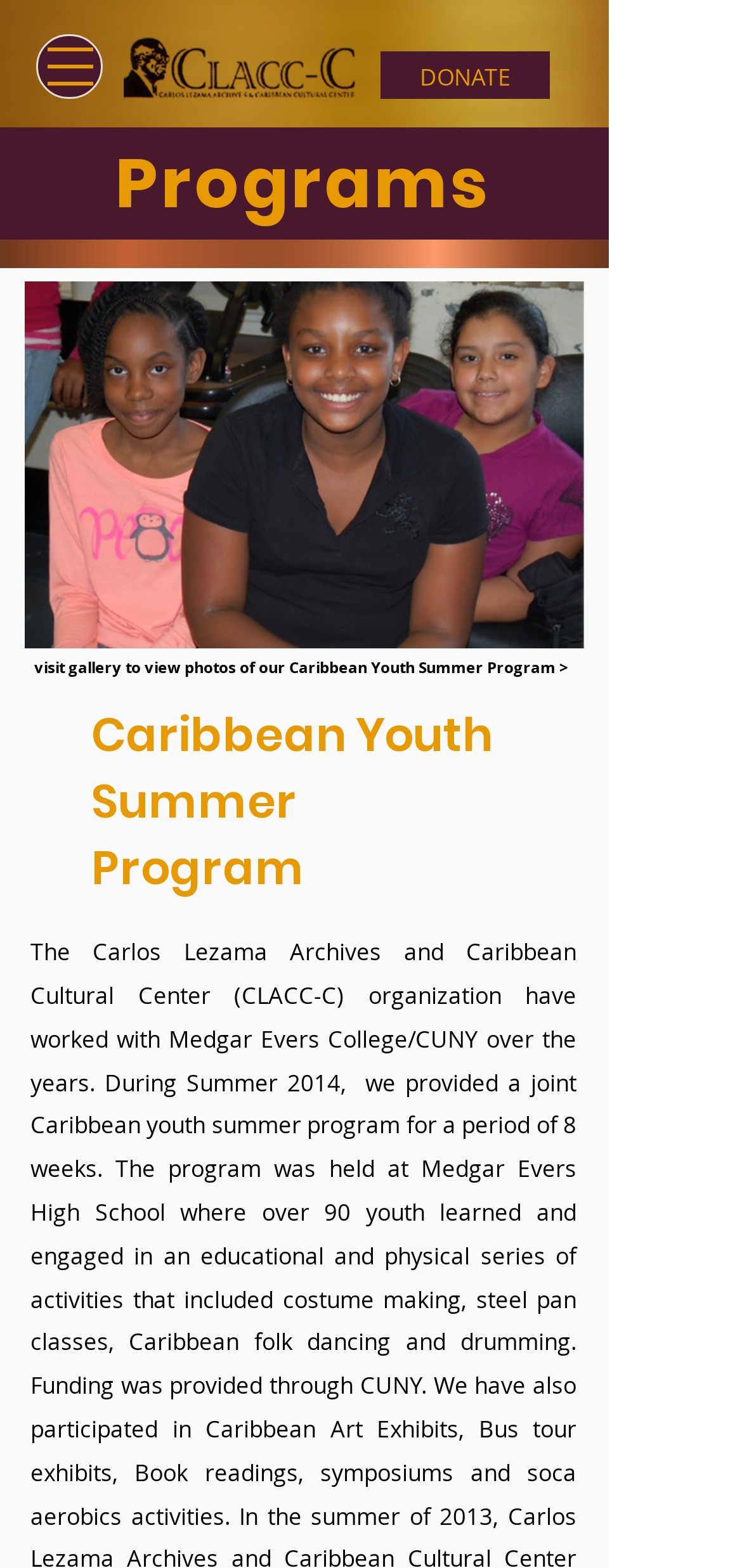Determine the bounding box coordinates (top-left x, top-left y, bottom-right x, bottom-right y) of the UI element described in the following text: parent_node: DONATE aria-label="Open navigation menu"

[0.049, 0.022, 0.138, 0.063]